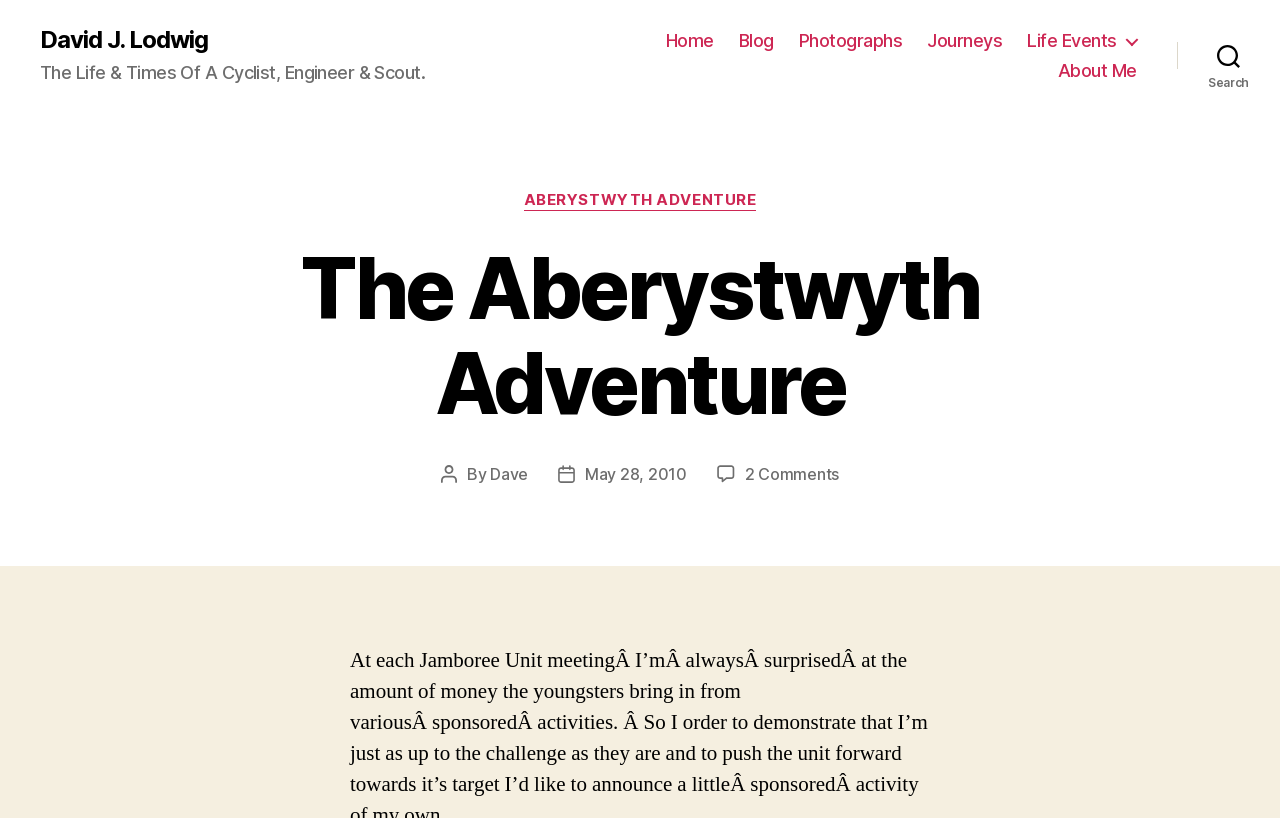Determine the coordinates of the bounding box that should be clicked to complete the instruction: "Check the price of Gray Tal Star Trek Discovery Leather Jacket". The coordinates should be represented by four float numbers between 0 and 1: [left, top, right, bottom].

None